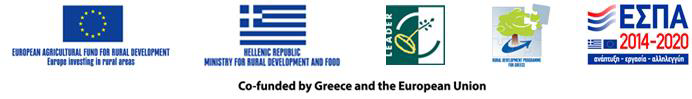What is the timeframe of the projects?
Look at the image and provide a detailed response to the question.

The image includes a logo related to European funding program 2014-2020, which highlights the timeframe of the projects being supported.